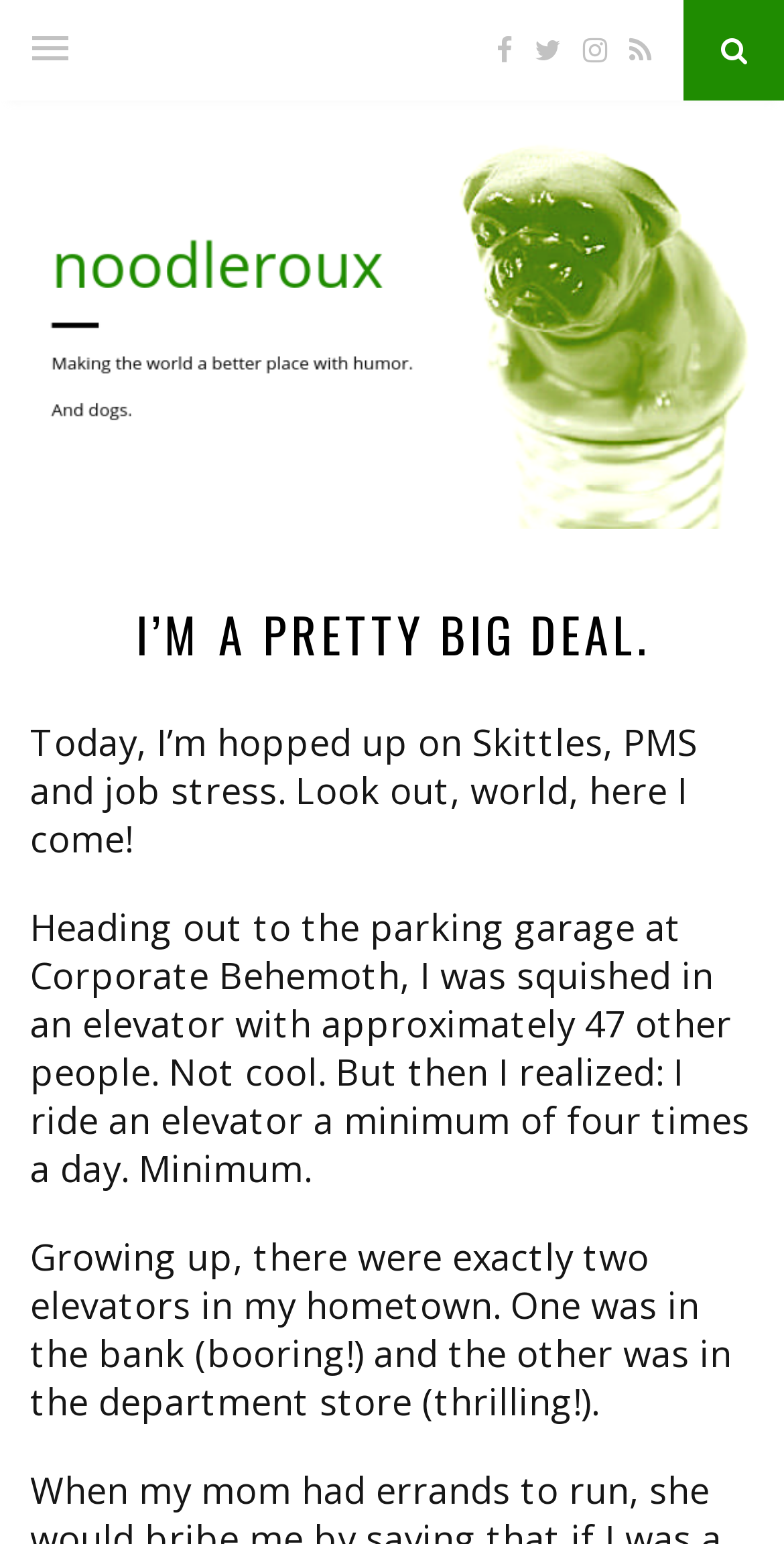Produce an elaborate caption capturing the essence of the webpage.

The webpage appears to be a personal blog or journal, with a playful and humorous tone. At the top left, there is a link with a popup menu, and to its right, there are five social media links, each represented by an icon. Below these links, the blog's title "Noodleroux" is prominently displayed in a large font, accompanied by an image.

The main content of the page is divided into three sections. The first section has a heading "I'M A PRETTY BIG DEAL." in a smaller font, followed by a paragraph of text that describes the author's current state of mind, mentioning Skittles, PMS, and job stress.

The second section is a longer paragraph that talks about the author's experience in a crowded elevator at their workplace, Corporate Behemoth. The text is written in a conversational tone, with the author sharing their thoughts and observations.

The third section is another paragraph that reminisces about the author's hometown, where there were only two elevators, one in a bank and the other in a department store. The text is written in a humorous and lighthearted tone, with the author sharing a personal anecdote.

Overall, the webpage has a casual and informal tone, with a focus on the author's personal experiences and thoughts.